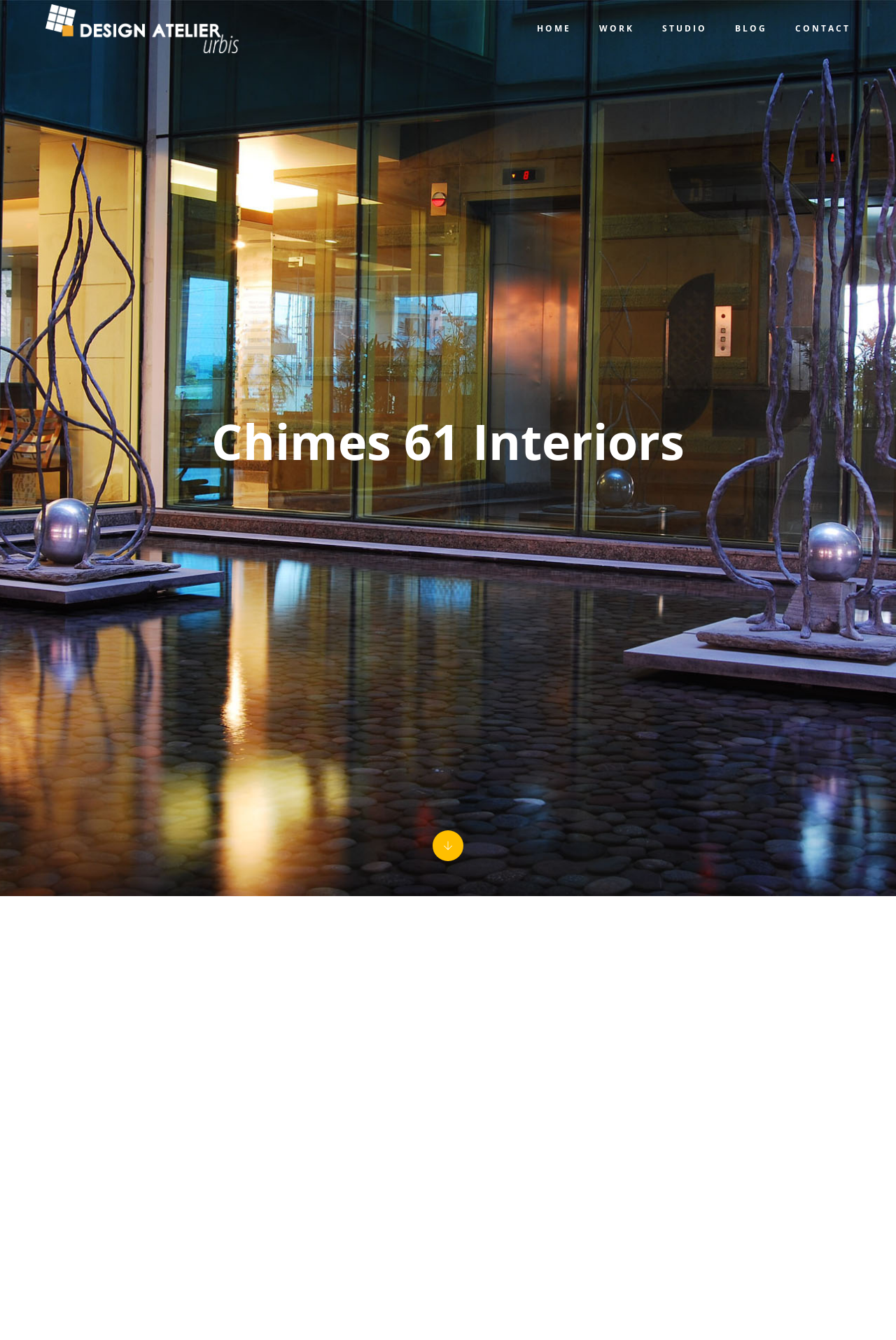Please determine the headline of the webpage and provide its content.

Chimes 61 Interiors